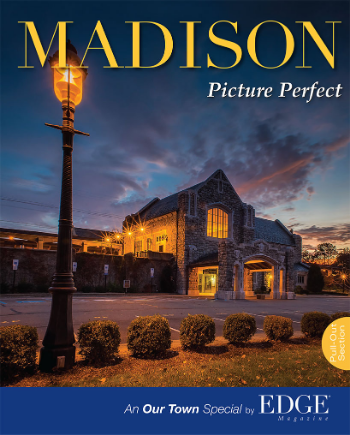What is the material of the facade of the architectural structure?
Please provide a single word or phrase in response based on the screenshot.

Stone